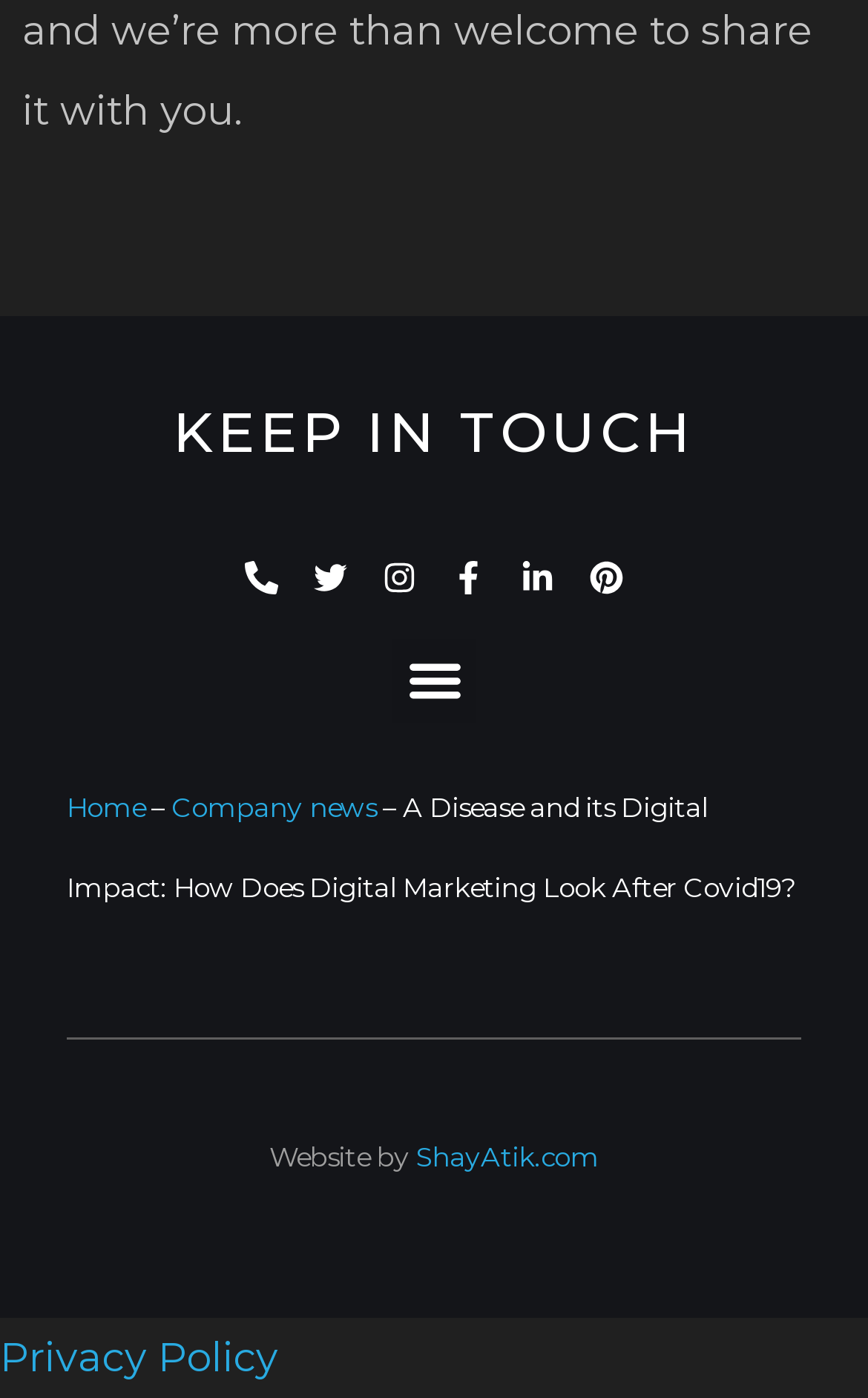Find and specify the bounding box coordinates that correspond to the clickable region for the instruction: "Open Twitter".

[0.362, 0.401, 0.4, 0.425]